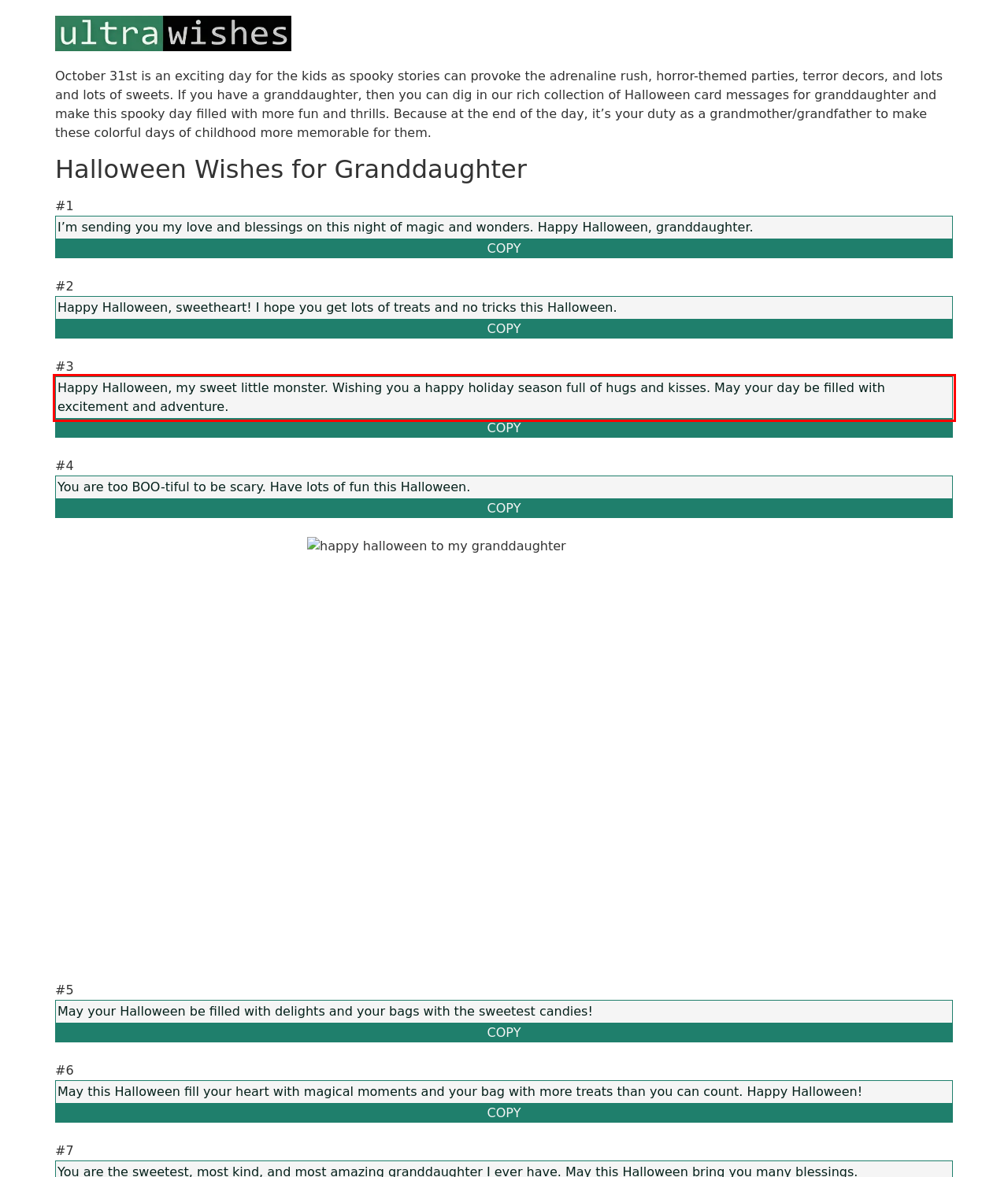From the screenshot of the webpage, locate the red bounding box and extract the text contained within that area.

Happy Halloween, my sweet little monster. Wishing you a happy holiday season full of hugs and kisses. May your day be filled with excitement and adventure.